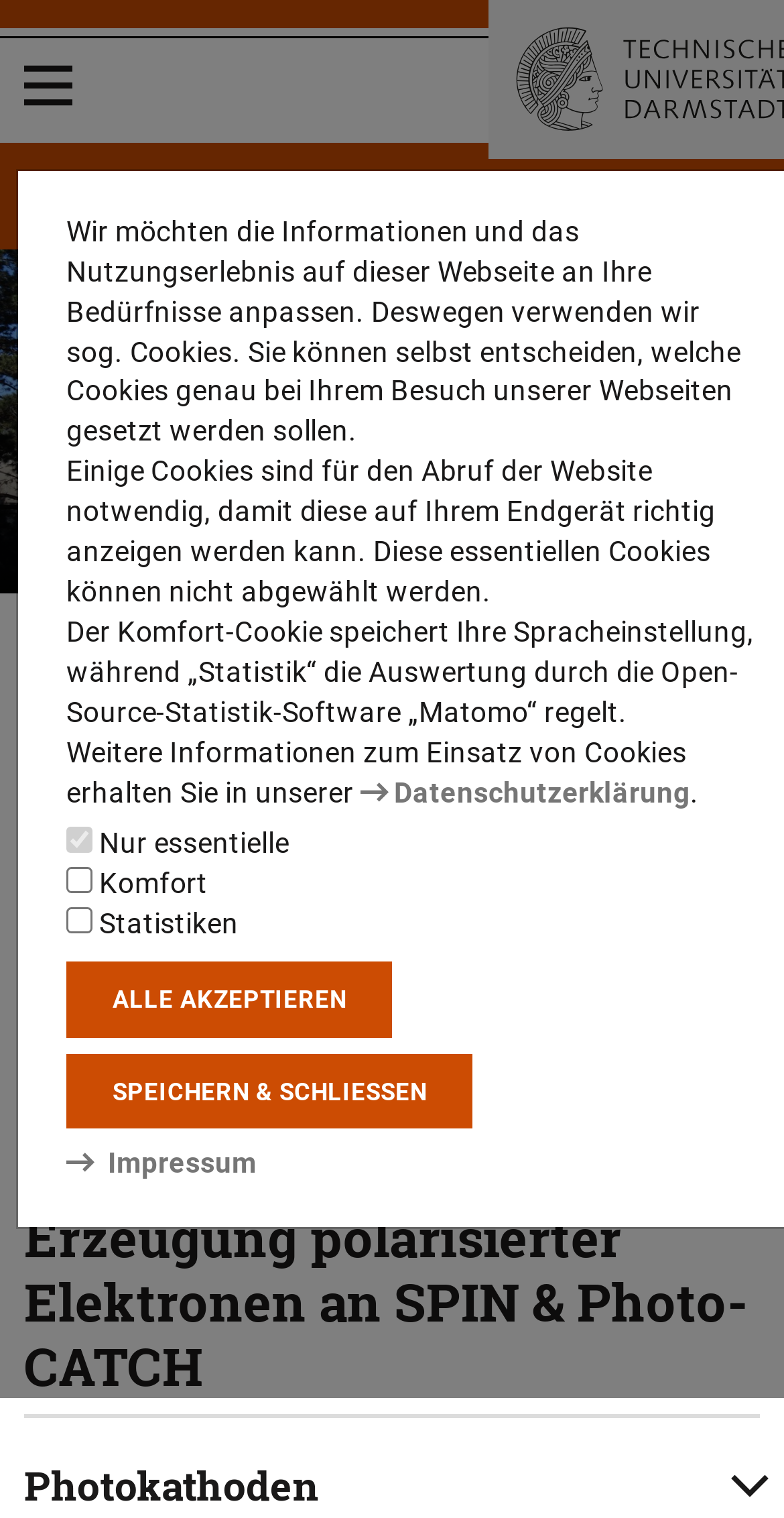Determine the bounding box coordinates of the element's region needed to click to follow the instruction: "Go to the Impressum page". Provide these coordinates as four float numbers between 0 and 1, formatted as [left, top, right, bottom].

[0.085, 0.756, 0.327, 0.777]